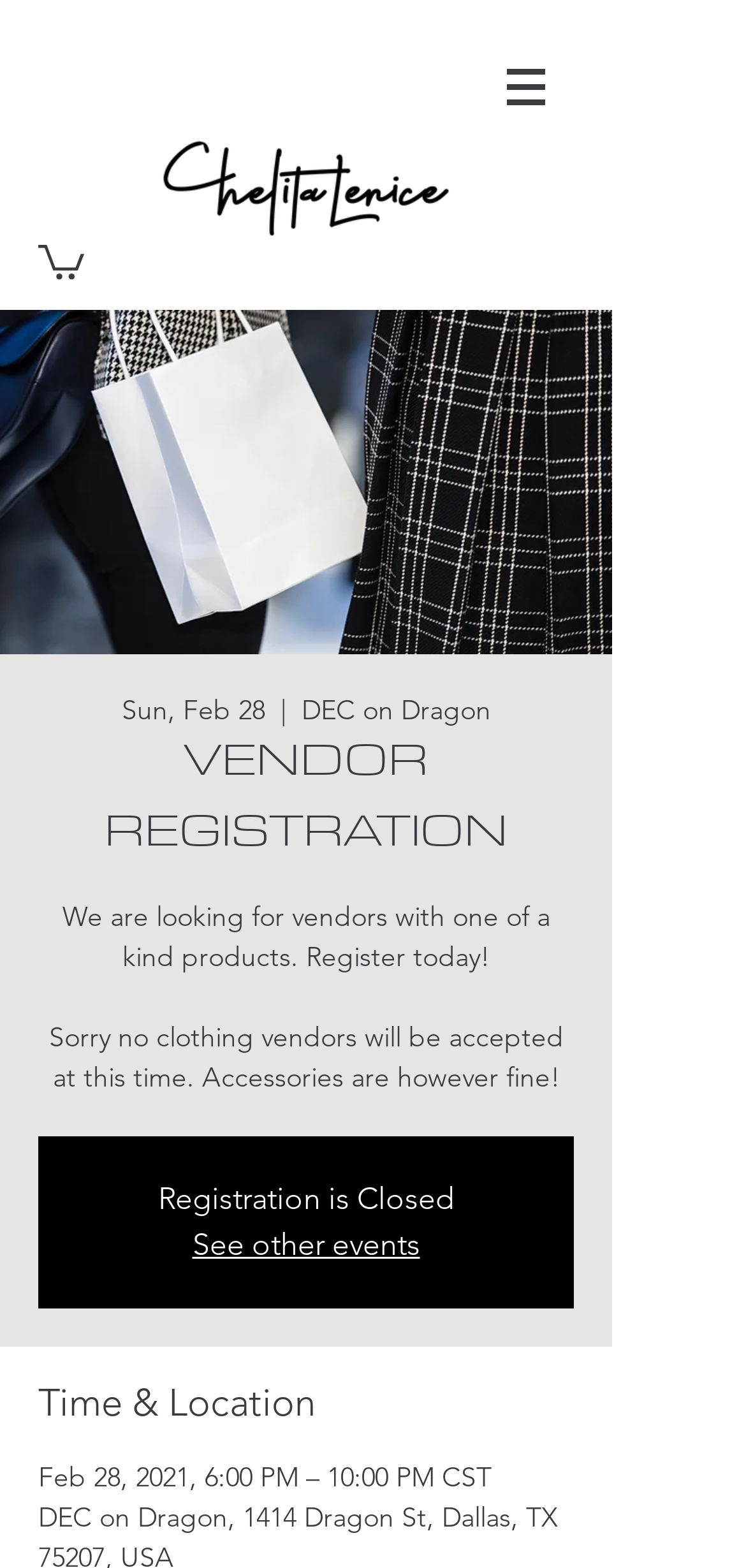What is the event date?
Relying on the image, give a concise answer in one word or a brief phrase.

Feb 28, 2021